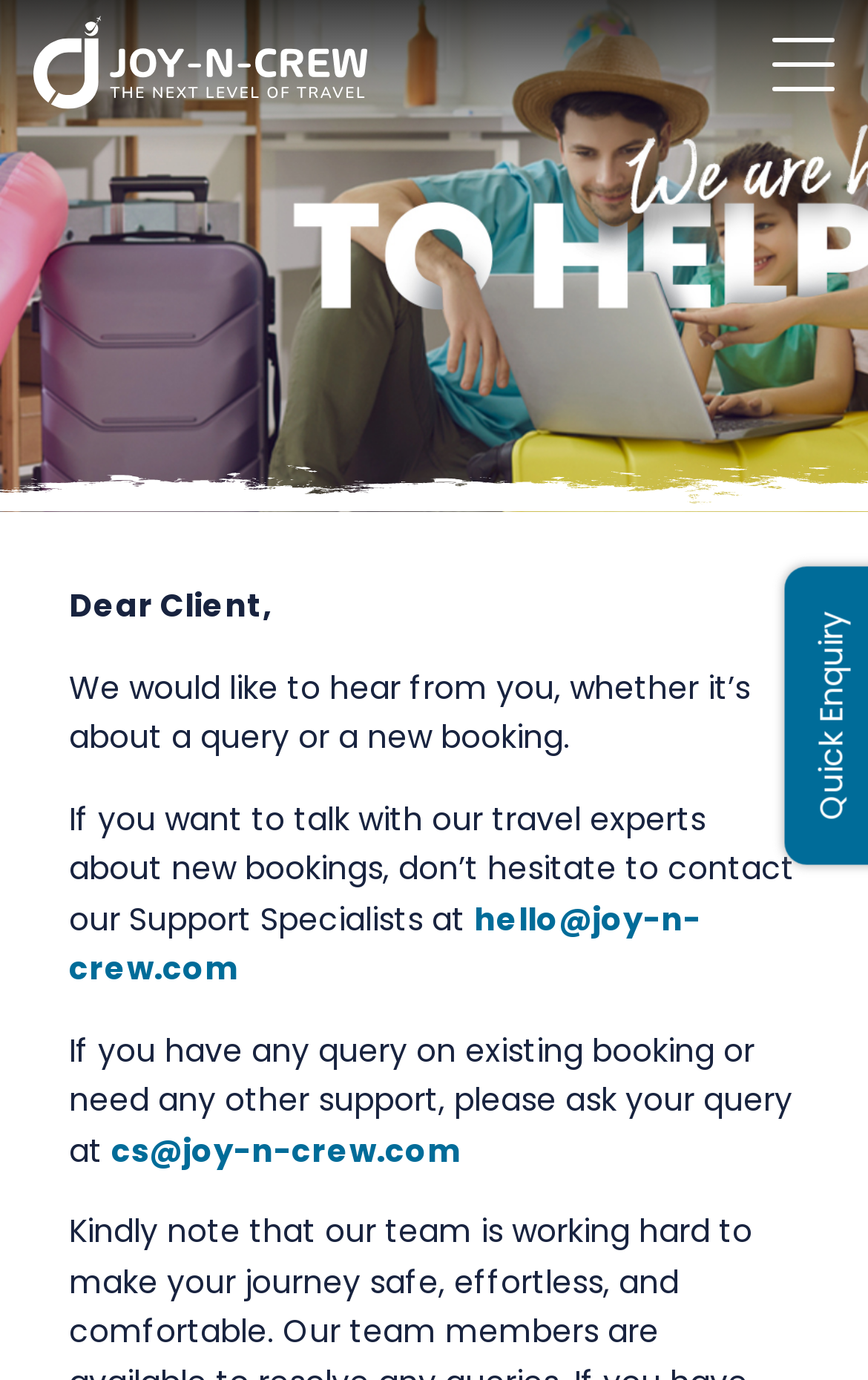Extract the bounding box coordinates for the UI element described as: "cs@joy-n-crew.com".

[0.128, 0.817, 0.531, 0.849]